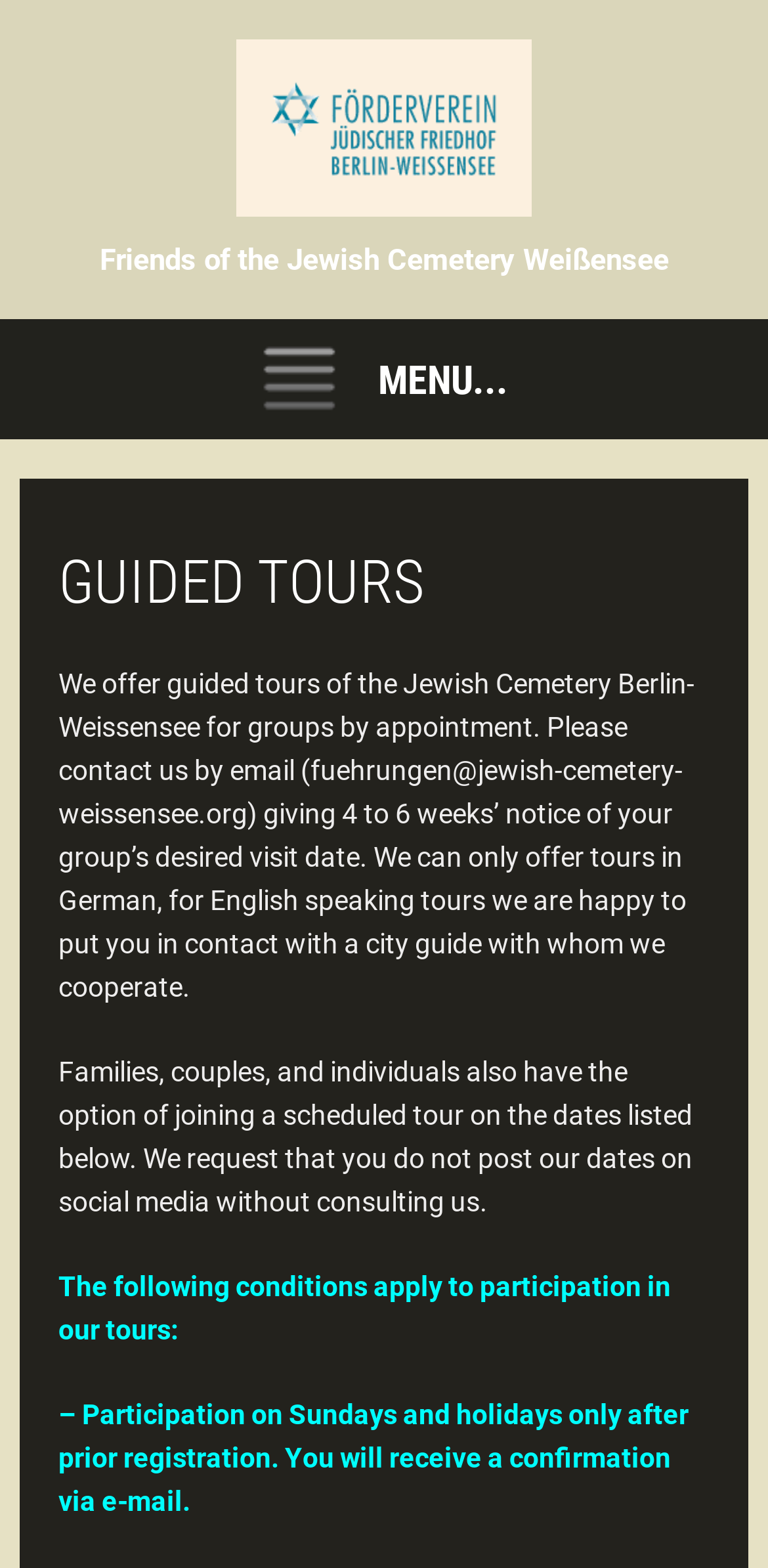Explain the webpage's design and content in an elaborate manner.

The webpage is about guided tours offered by Friends of the Jewish Cemetery Weißensee. At the top, there is a complementary section that spans the entire width of the page. Below it, there is a heading section with a link and an image on the left, and a separate heading with the organization's name on the right. 

Underneath, there is a menu section with the text "MENU..." and a dropdown list. The main content of the page is divided into sections. The first section has a heading "GUIDED TOURS" and provides information about guided tours for groups, including the process of booking a tour and the language options. 

Below this section, there is a paragraph explaining that individuals can also join scheduled tours on specific dates, with a request not to post these dates on social media without consulting the organization. 

Further down, there is a section outlining the conditions for participating in the tours, including the requirement to register in advance for Sunday and holiday tours.